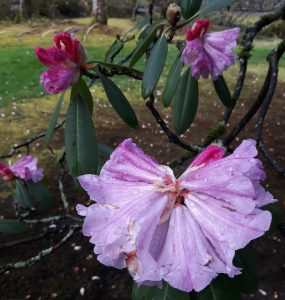Elaborate on all the features and components visible in the image.

The image captures a vibrant display of pink rhododendron flowers, showcasing their delicate petals adorned with a hint of moisture, likely from recent rain. The flowers are positioned near a sturdy branch, surrounded by lush green leaves, creating a beautiful contrast against the earthy backdrop that hints at springtime renewal. This striking scene serves as a reminder of nature's resilience and beauty, perfectly aligning with the themes of growth and discovery highlighted in the accompanying text. The blooming flowers symbolize hope and creativity, paralleling sentiments of connection and reflection prevalent in various narratives about community and support.